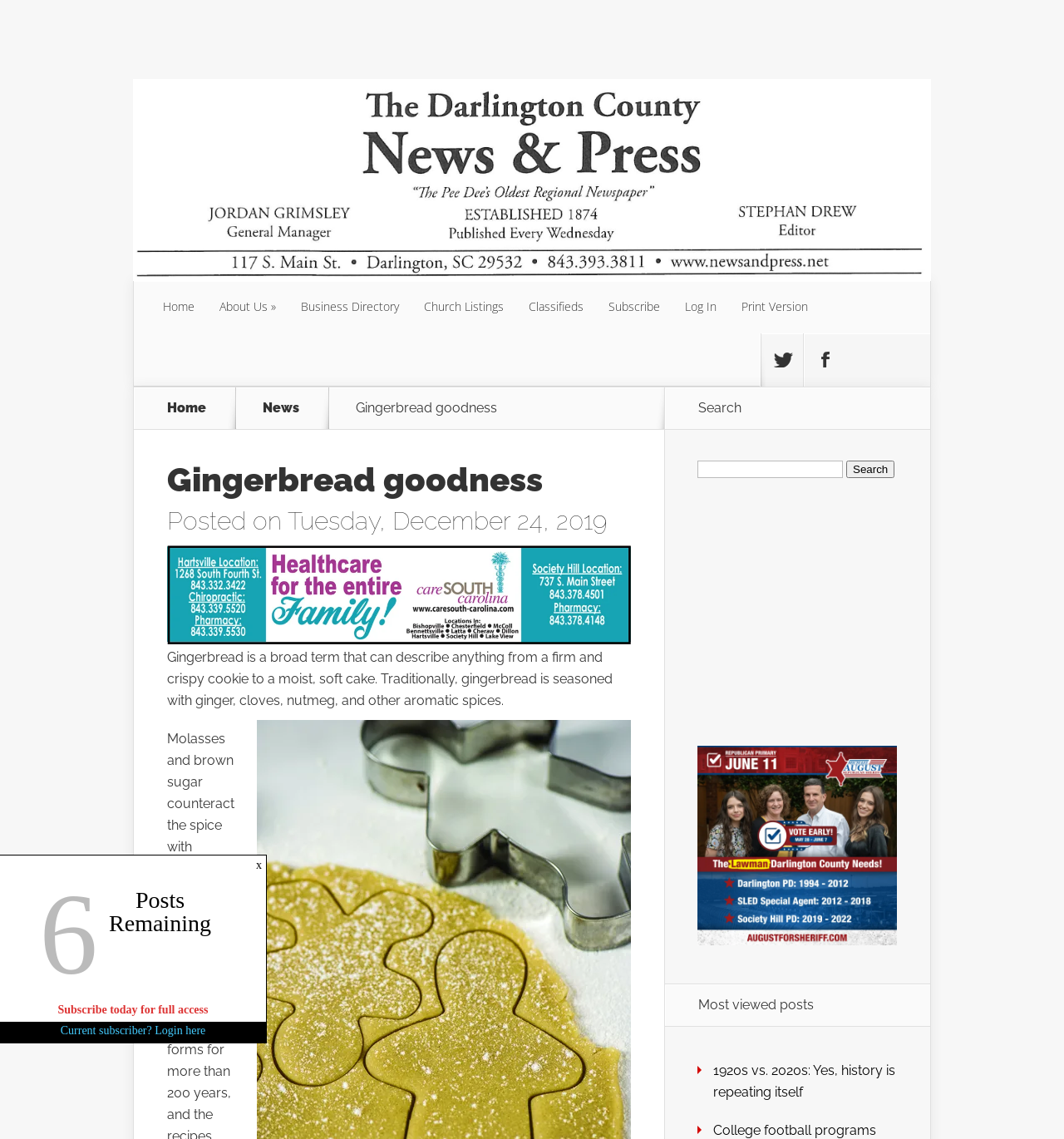Highlight the bounding box coordinates of the element you need to click to perform the following instruction: "Read the Most viewed posts."

[0.624, 0.864, 0.874, 0.902]